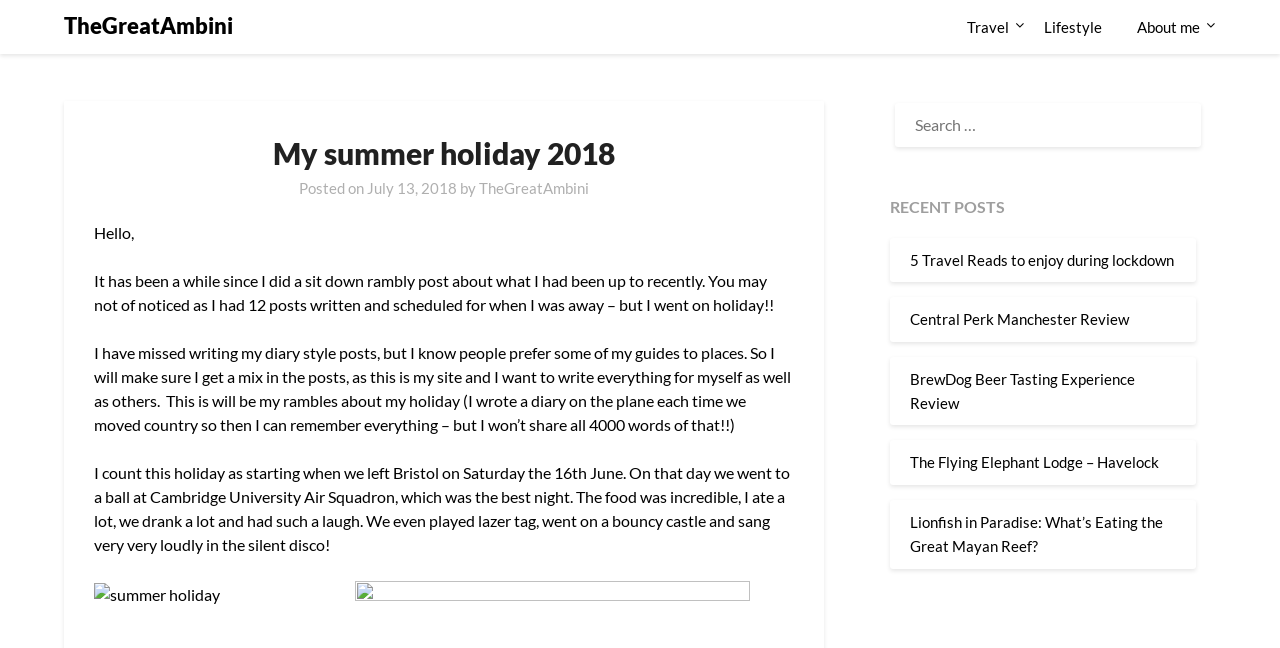What is the topic of the post 'Lionfish in Paradise: What’s Eating the Great Mayan Reef?'?
Give a comprehensive and detailed explanation for the question.

The post 'Lionfish in Paradise: What’s Eating the Great Mayan Reef?' is likely about the topic of lionfish and their impact on the Great Mayan Reef, based on the title of the post.